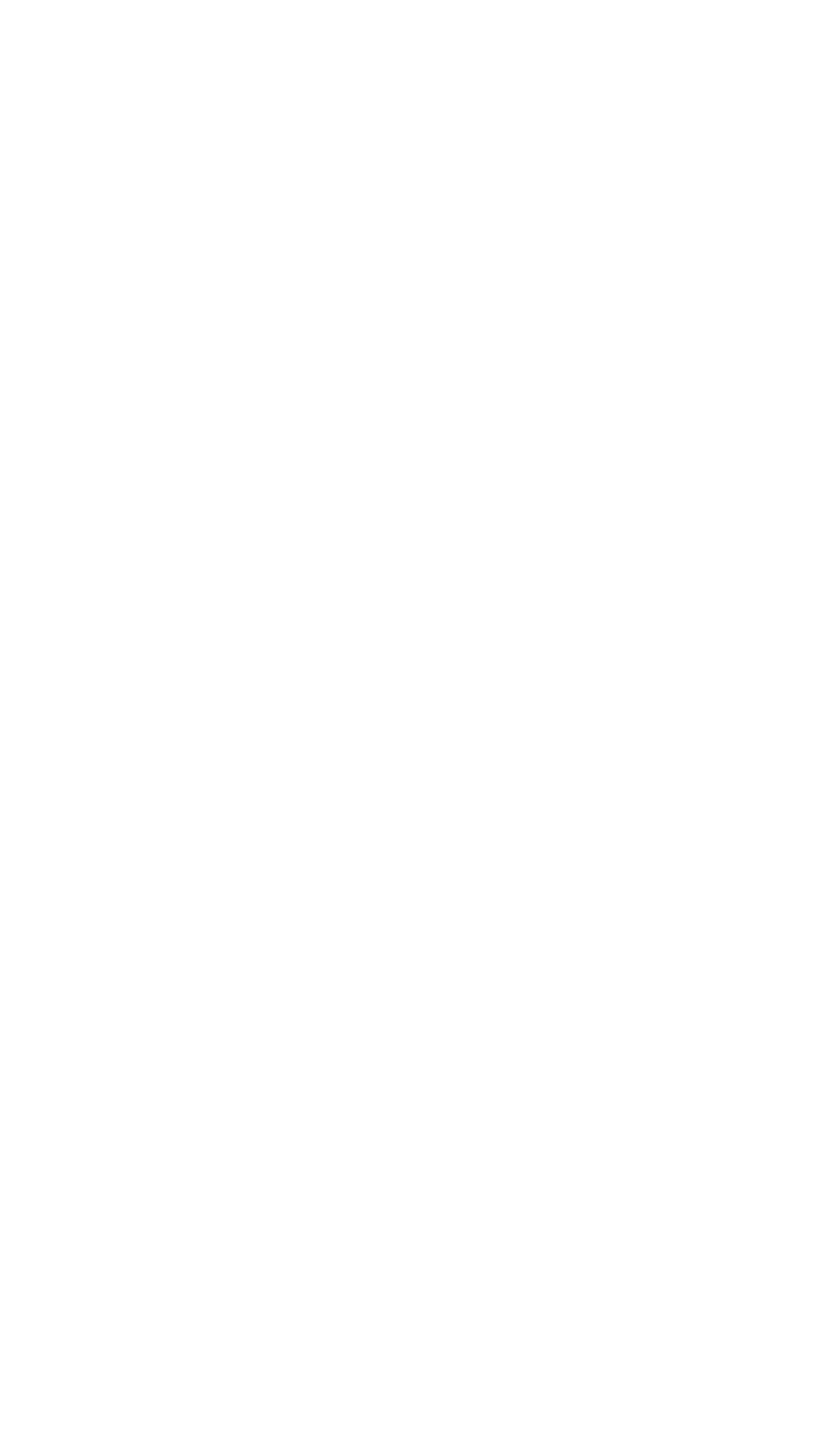Pinpoint the bounding box coordinates of the clickable area necessary to execute the following instruction: "Visit Pathways RTC's Facebook page". The coordinates should be given as four float numbers between 0 and 1, namely [left, top, right, bottom].

[0.051, 0.822, 0.321, 0.896]